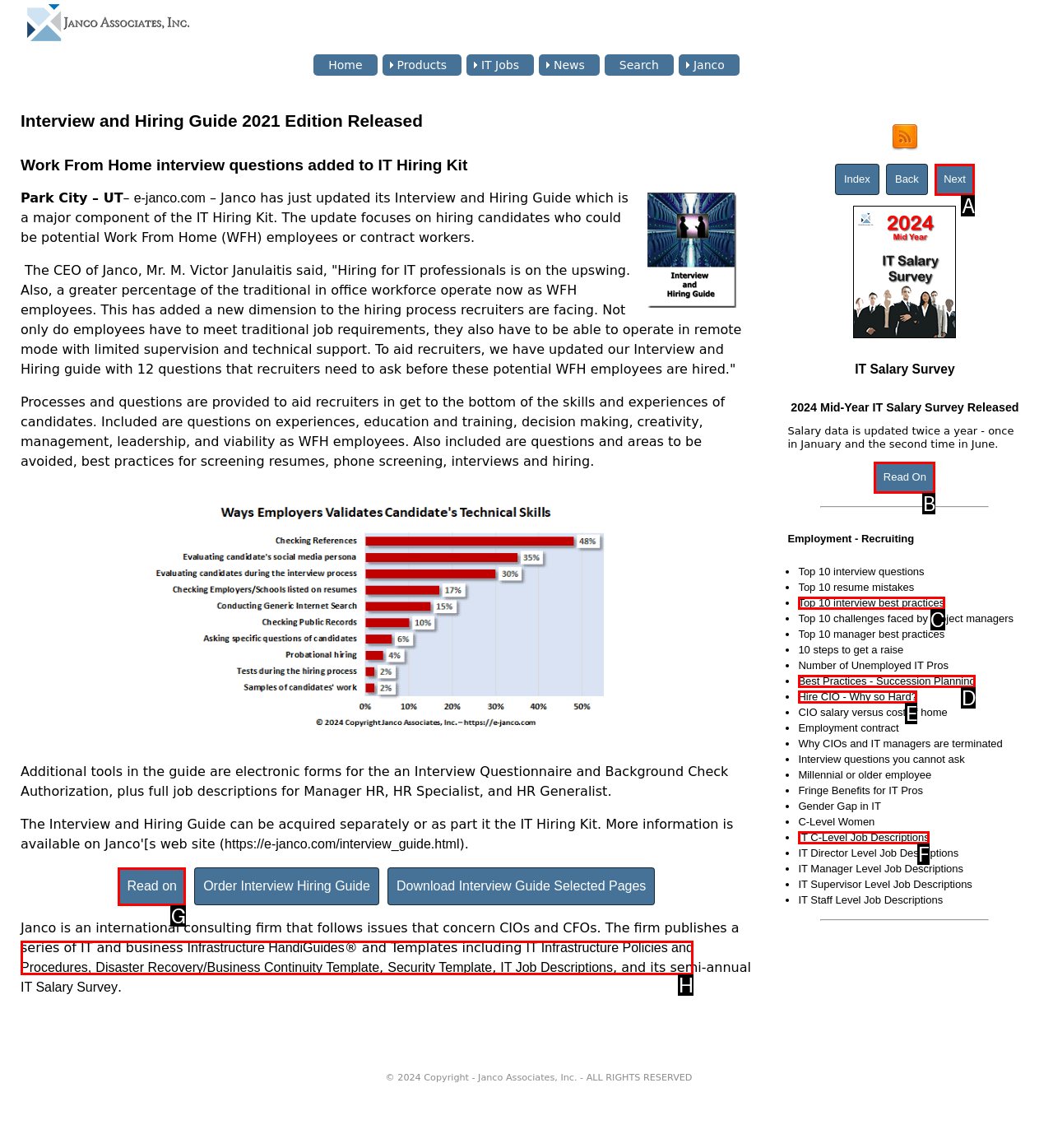Determine which option fits the element description: (03) 9387 3269
Answer with the option’s letter directly.

None